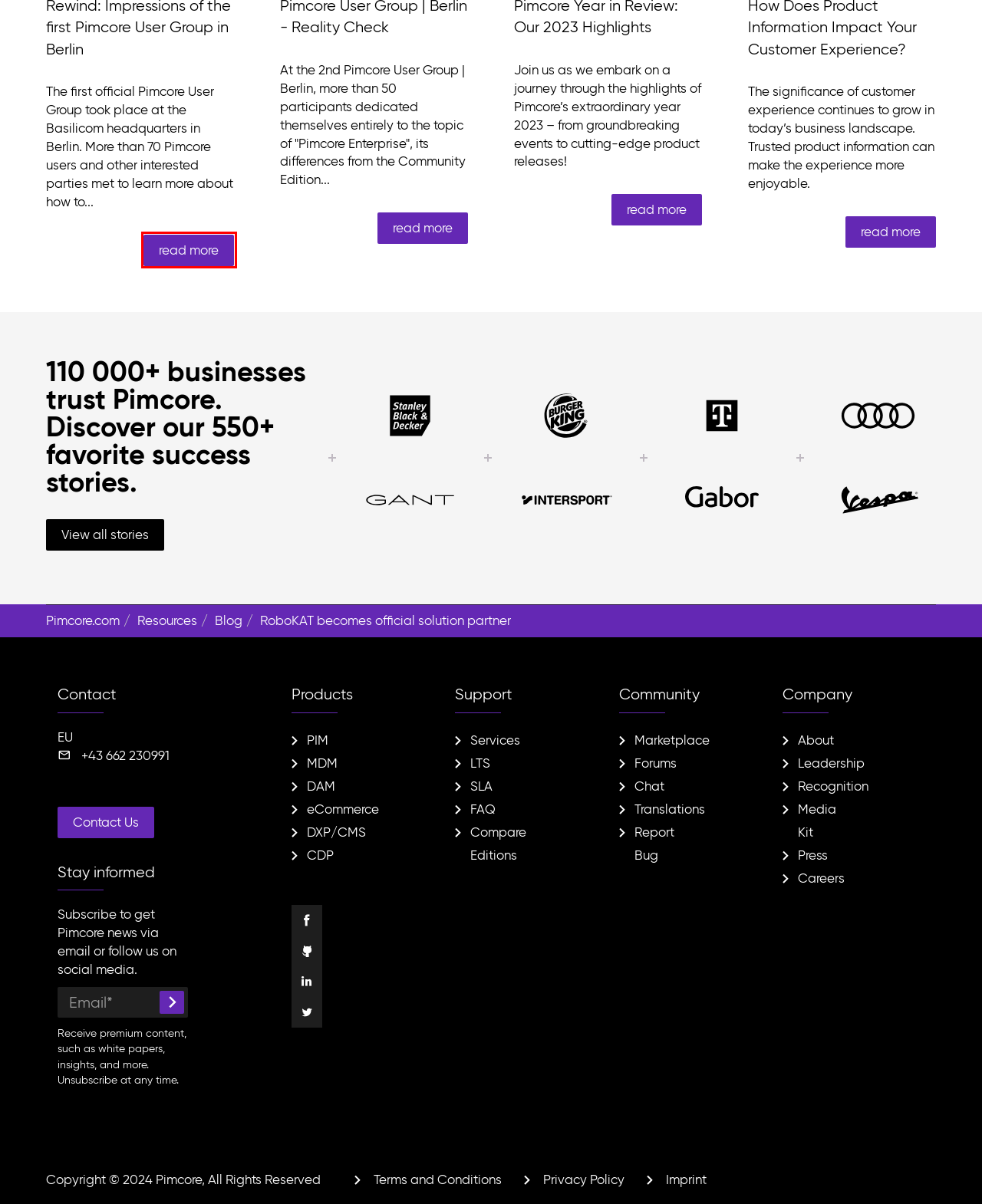Analyze the screenshot of a webpage featuring a red rectangle around an element. Pick the description that best fits the new webpage after interacting with the element inside the red bounding box. Here are the candidates:
A. Kanlux Case study - Pimcore Customer Success Story
B. pimcore · Discussions · GitHub
C. Issues · pimcore/pimcore · GitHub
D. How Does Product Information Impact Your CX? | pimcore.com
E. Pimcore User Group | Berlin - Reality Check | pimcore.com
F. PRONAR Case study - Pimcore Customer Success Story
G. Pimcore Year in Review: Our 2023 Highlights | pimcore.com
H. Impressions of the first Pimcore User Group in Berlin

H